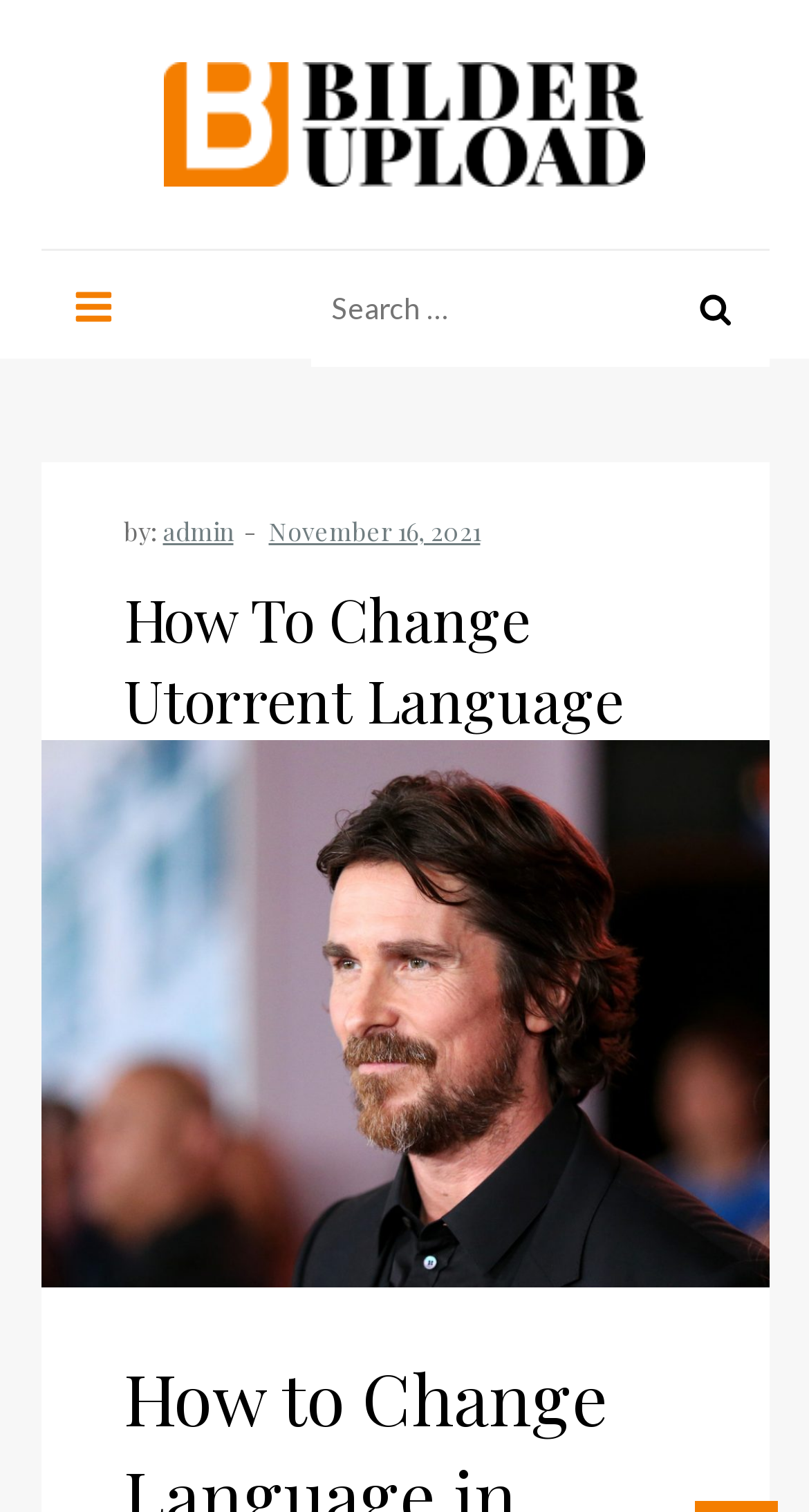What is the date of the article?
Please answer using one word or phrase, based on the screenshot.

November 16, 2021